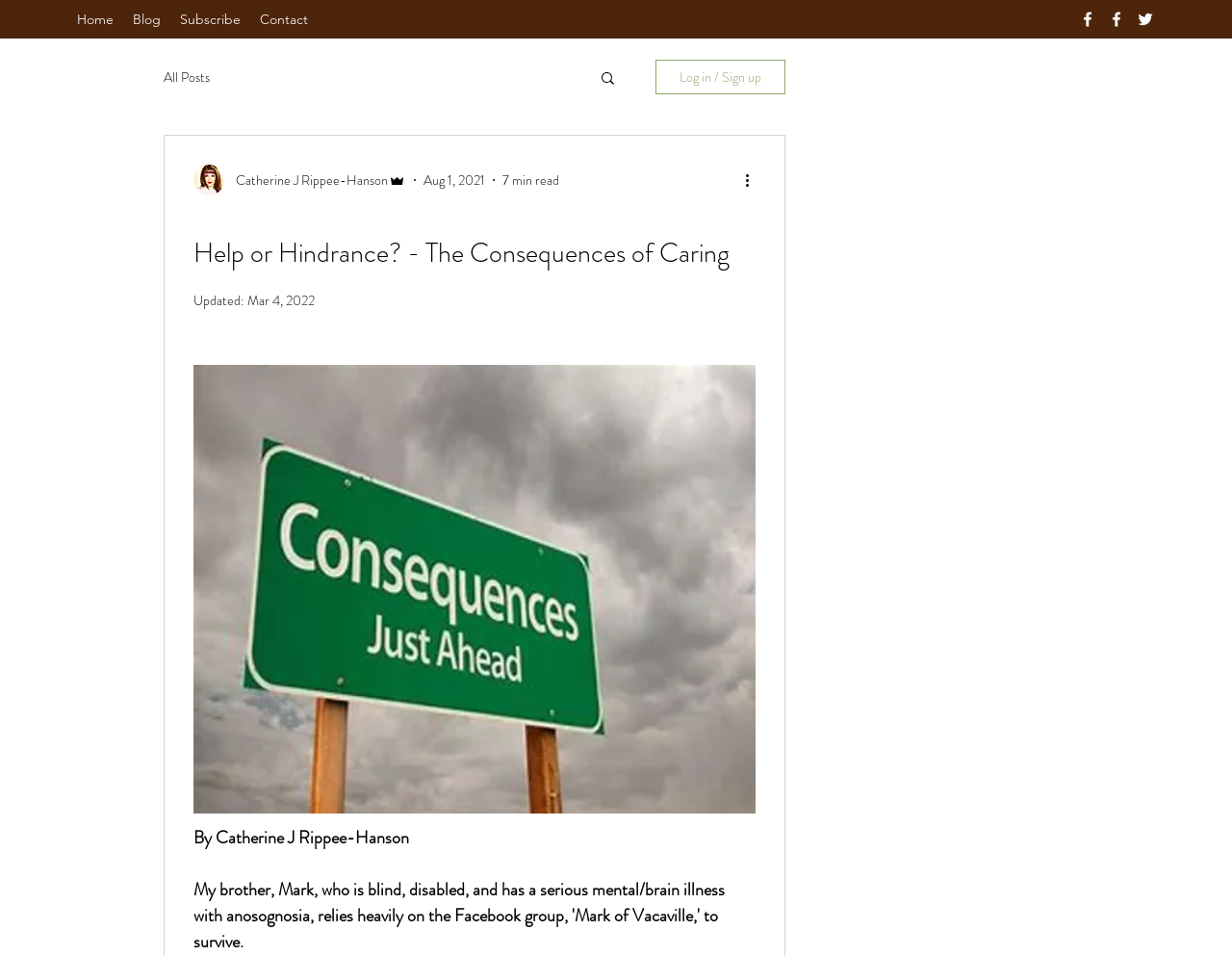Determine the main text heading of the webpage and provide its content.

Help or Hindrance? - The Consequences of Caring